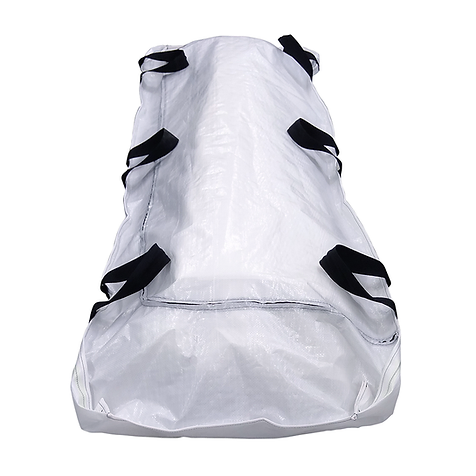How many handles does the body bag have?
Answer the question with a single word or phrase derived from the image.

Six